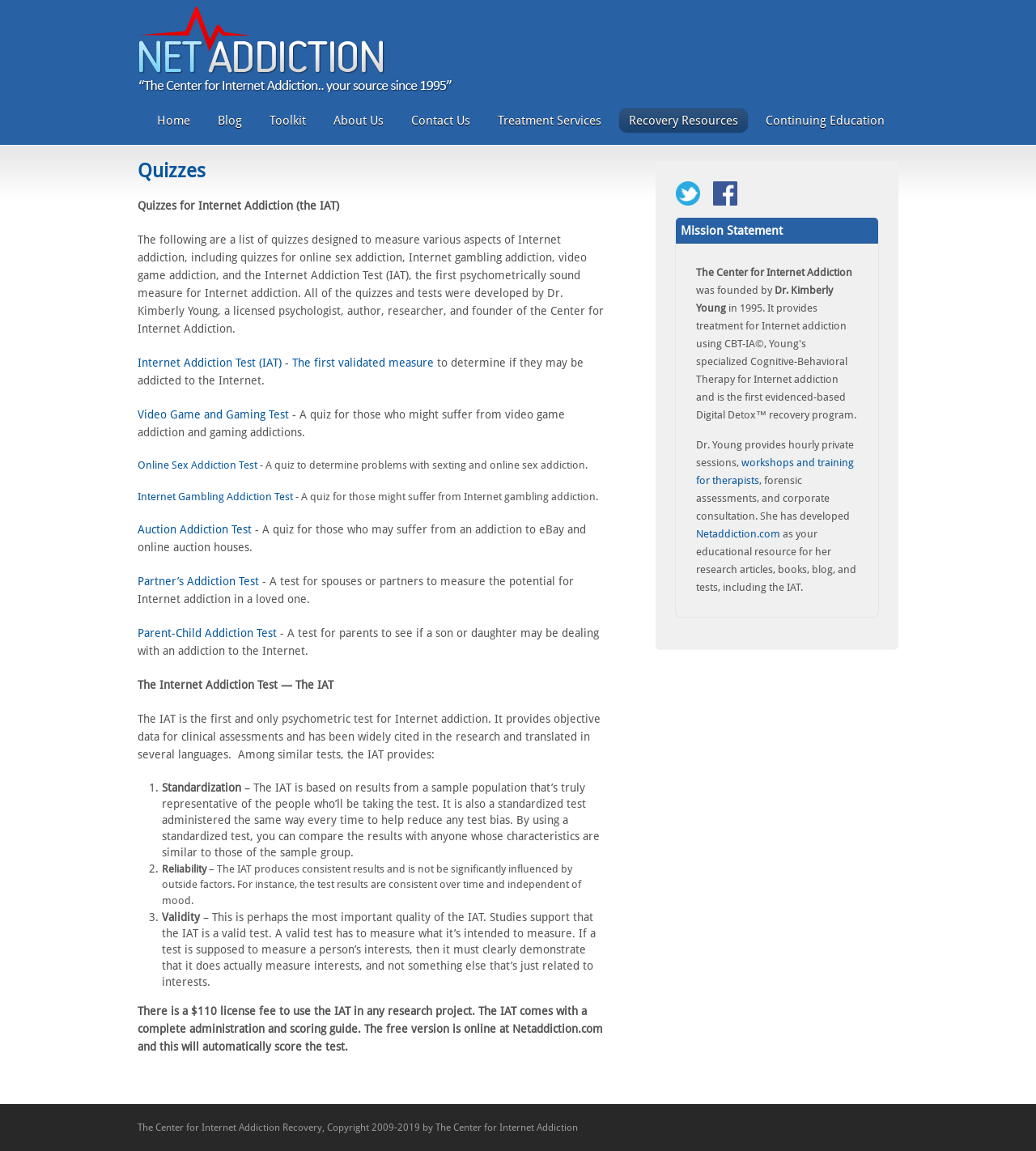What is the name of the first psychometrically sound measure for Internet addiction?
Respond to the question with a well-detailed and thorough answer.

The Internet Addiction Test (IAT) is the first and only psychometric test for Internet addiction, which provides objective data for clinical assessments and has been widely cited in research and translated into several languages.